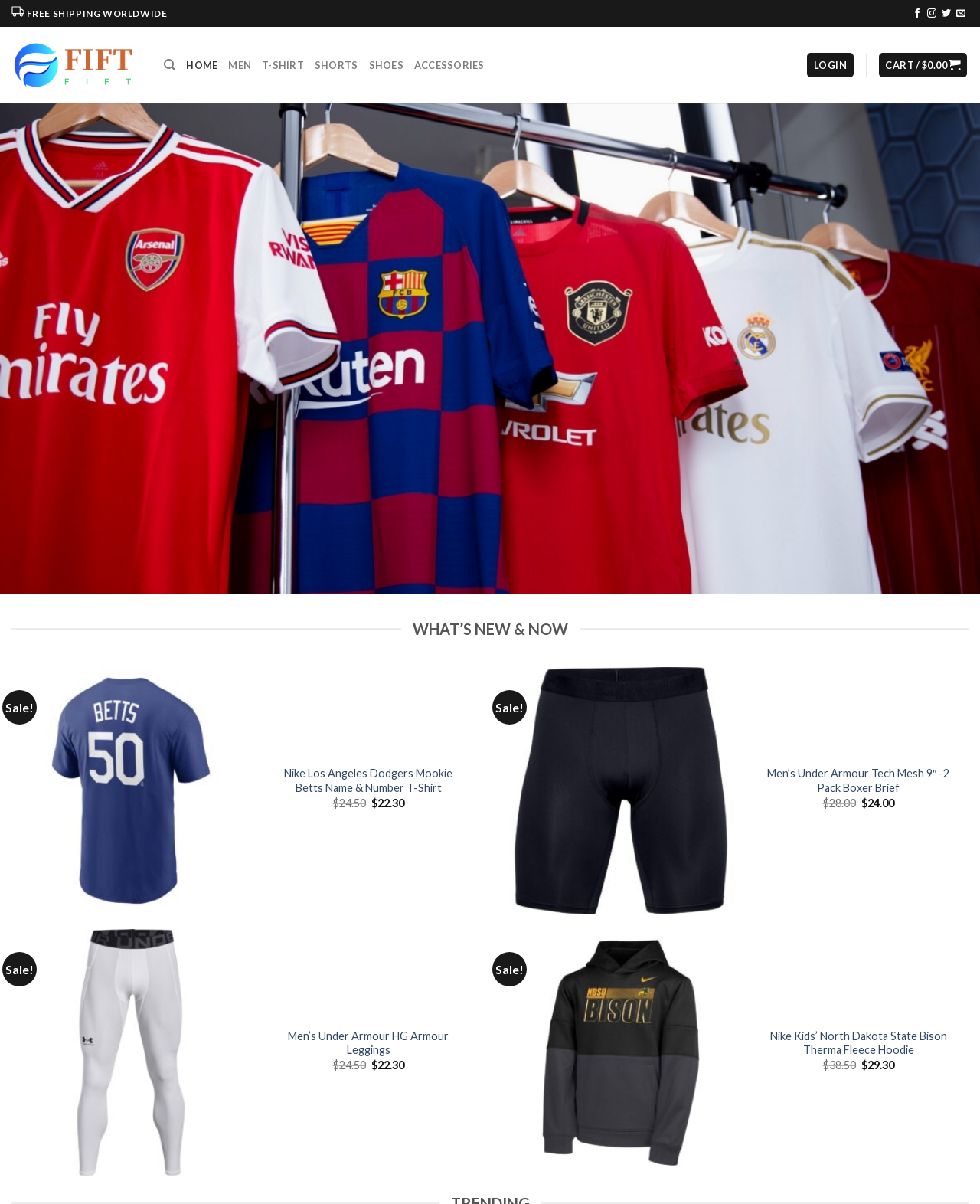Answer briefly with one word or phrase:
What is the price of the Nike Los Angeles Dodgers Mookie Betts Name & Number T-Shirt?

$22.30